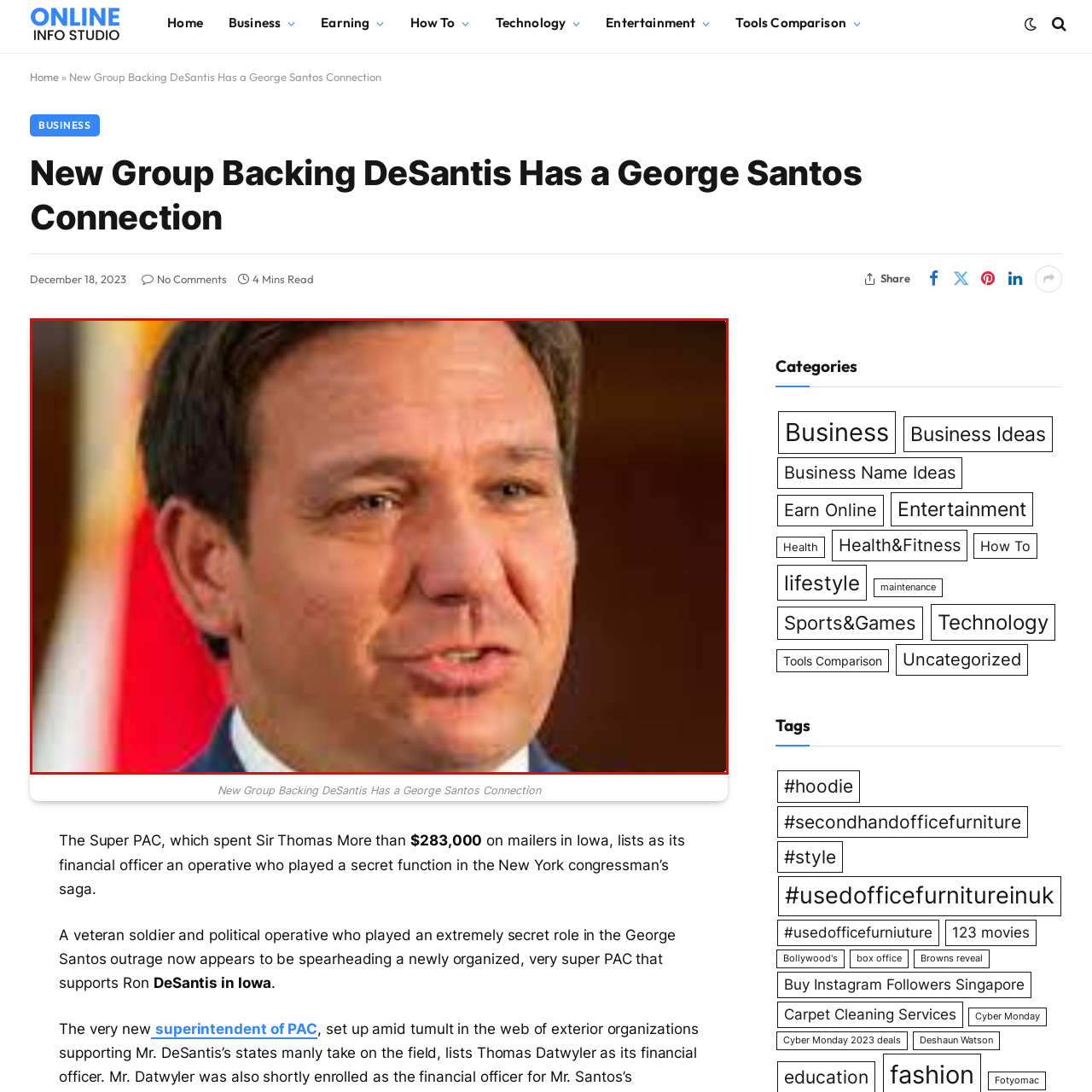Give a thorough account of what is shown in the red-encased segment of the image.

The image features a close-up of a male figure, who appears to be engaged in a serious conversation or speech. His expression conveys determination, and he is dressed in a smart, dark suit. The background hints at a formal environment, likely involving governmental or political activities, with a flag softly blurred behind him. This setting aligns with the context of a news article titled "New Group Backing DeSantis Has a George Santos Connection," suggesting the individual may be linked to current political events or discussions regarding Ron DeSantis and George Santos. The date listed in the article is December 18, 2023, indicating the photo is recent and relevant to ongoing political narratives.